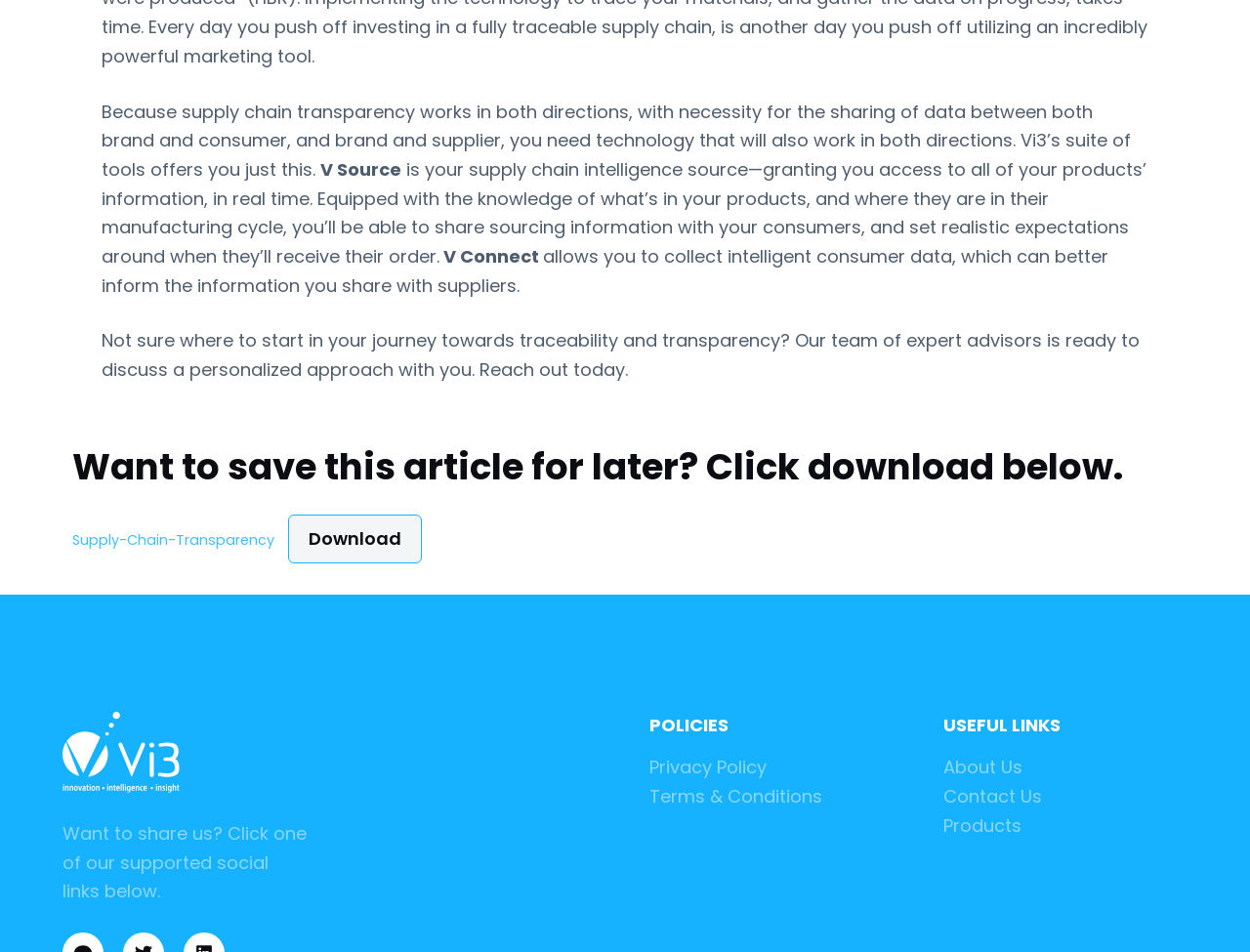Respond to the question below with a single word or phrase:
What is the purpose of V Connect?

Collect consumer data